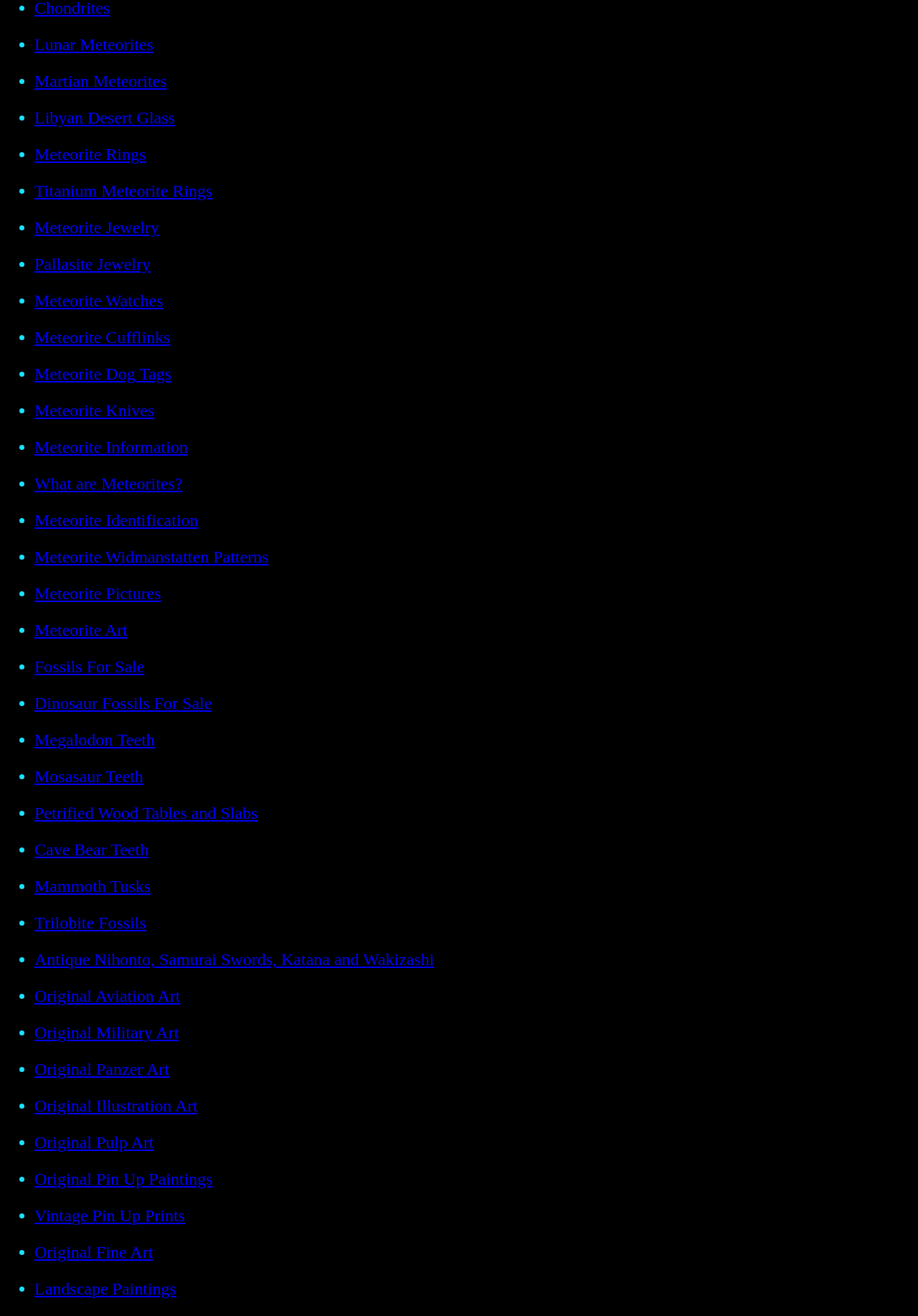Please find the bounding box coordinates of the element that you should click to achieve the following instruction: "Explore Fossils For Sale". The coordinates should be presented as four float numbers between 0 and 1: [left, top, right, bottom].

[0.038, 0.5, 0.157, 0.514]